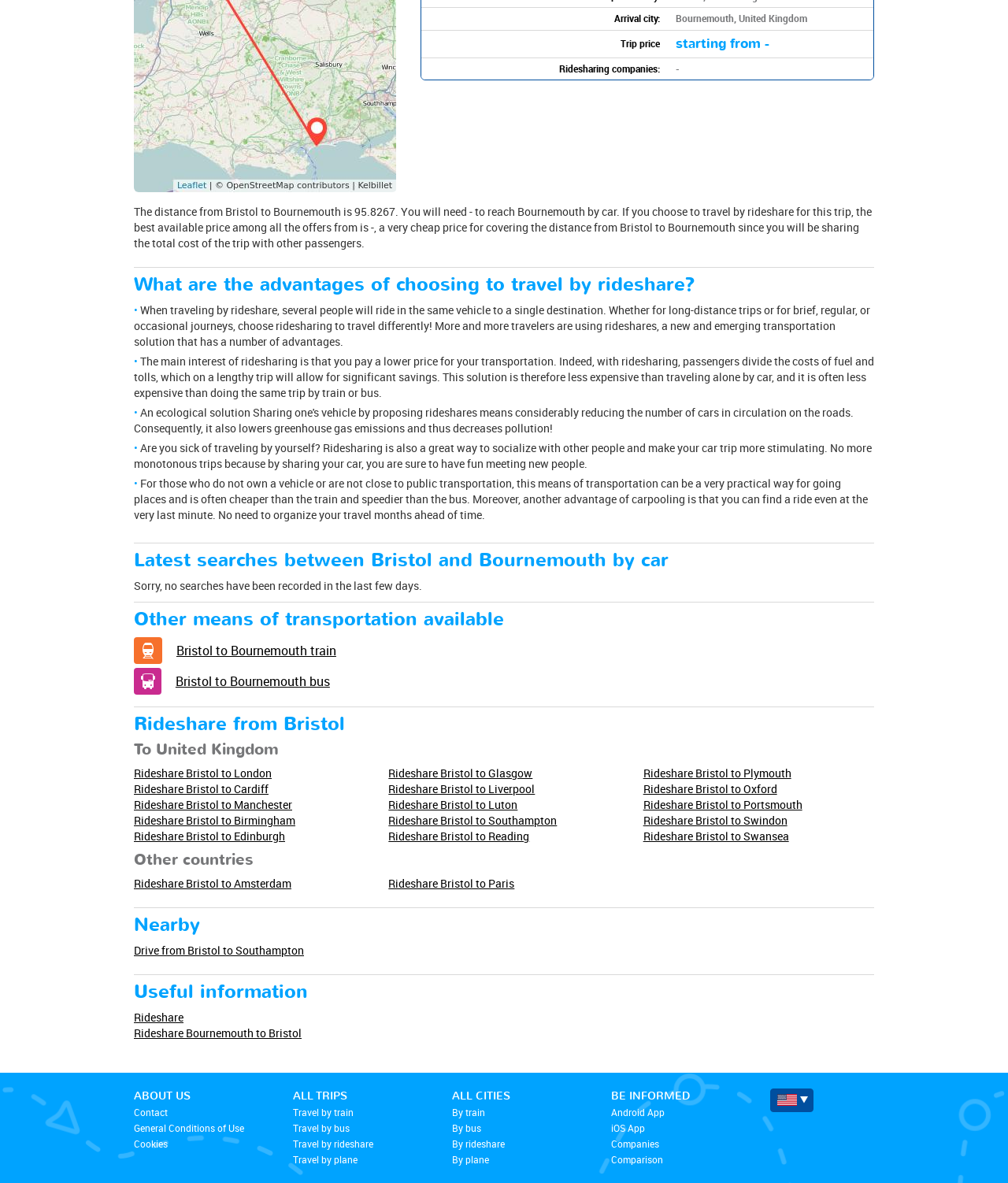What is the advantage of ridesharing?
Refer to the image and provide a one-word or short phrase answer.

Lower price